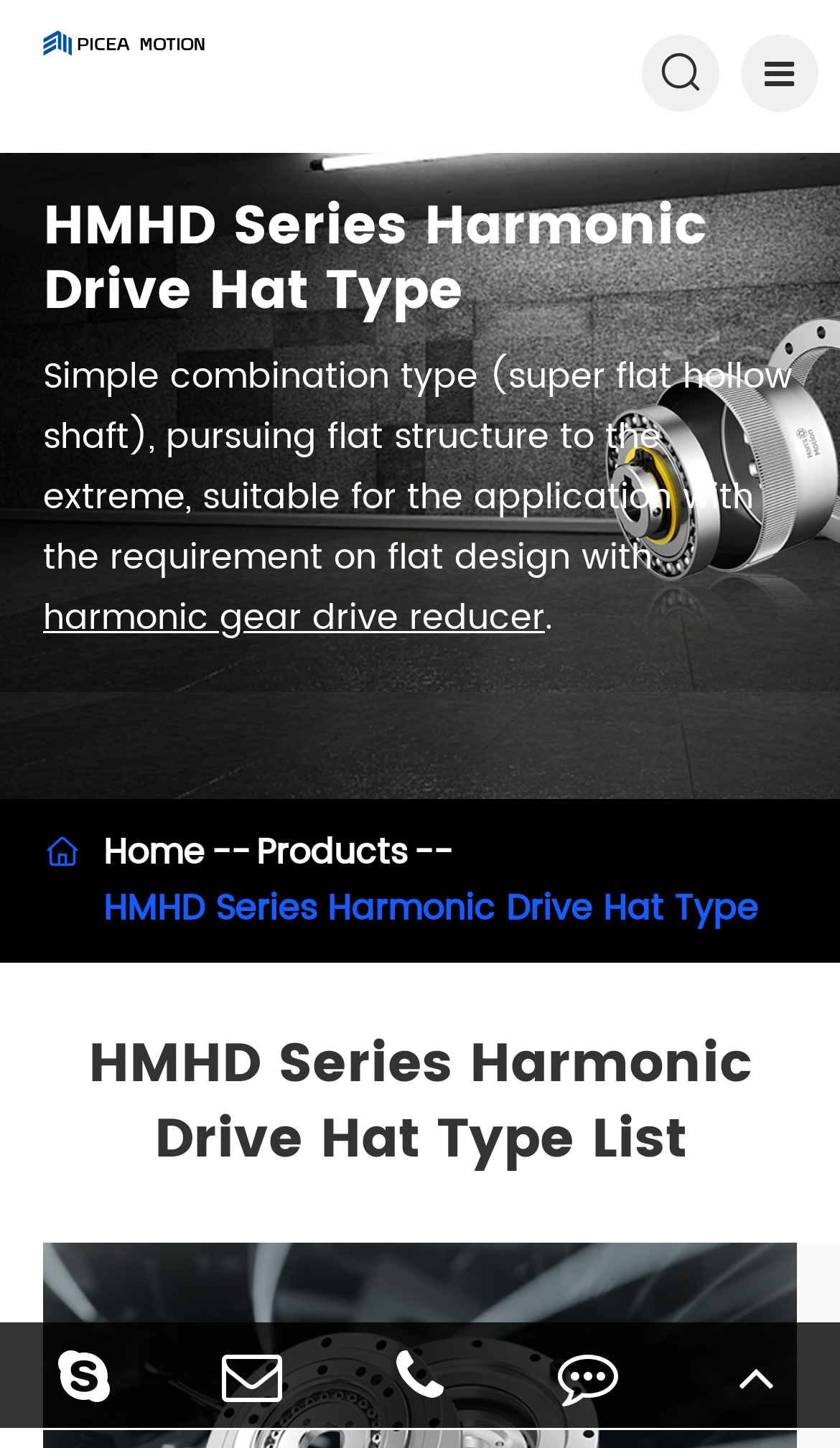What is the type of harmonic drive?
Please provide a comprehensive answer based on the visual information in the image.

The type of harmonic drive can be found in the heading 'HMHD Series Harmonic Drive Hat Type' and also in the image description 'HMHD Series Harmonic Drive Hat Type'.